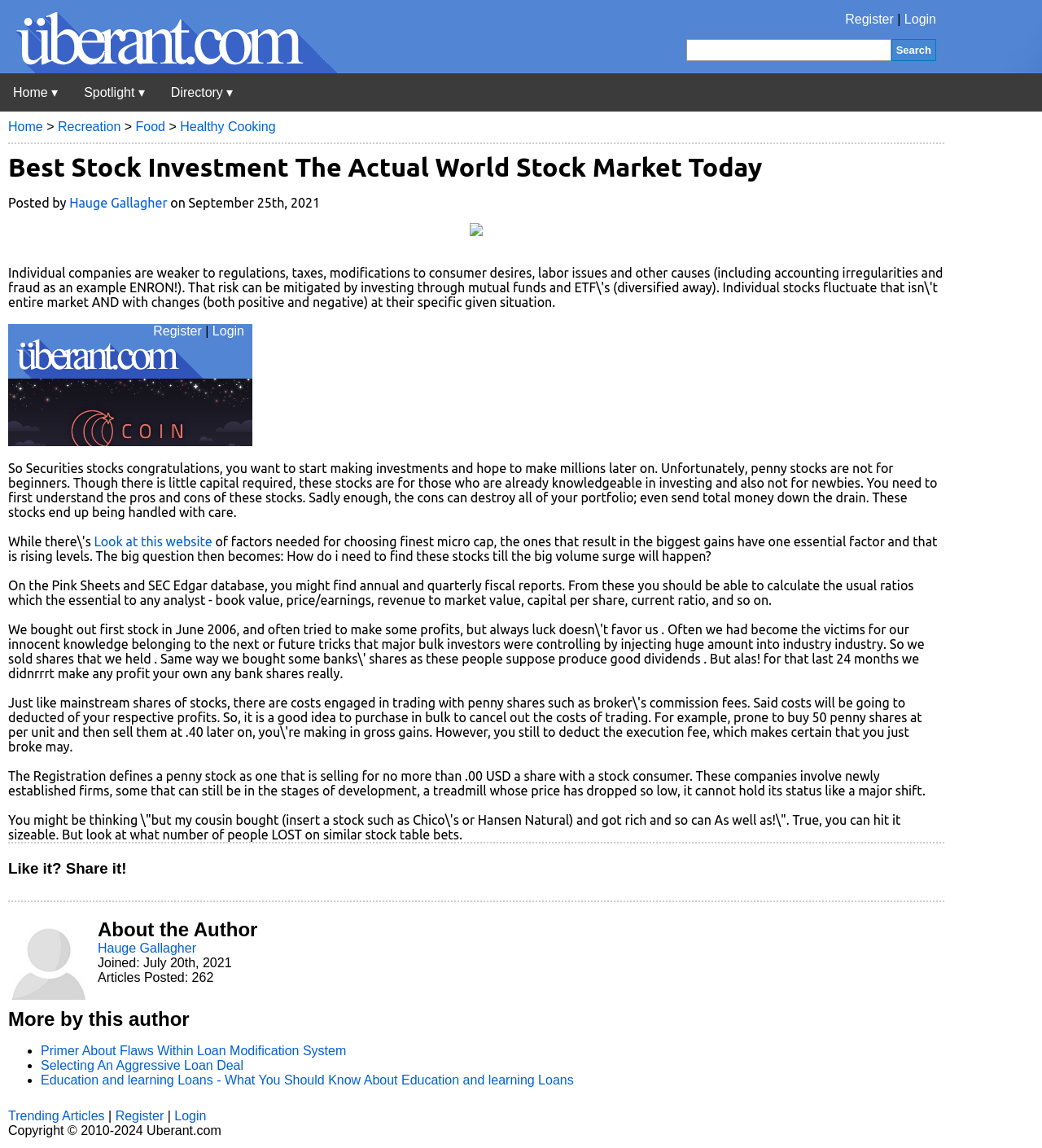What is the warning about penny stocks?
Give a thorough and detailed response to the question.

The article warns that penny stocks can be risky and may destroy one's portfolio, even sending total money down the drain, if not handled with care and proper understanding of their pros and cons.